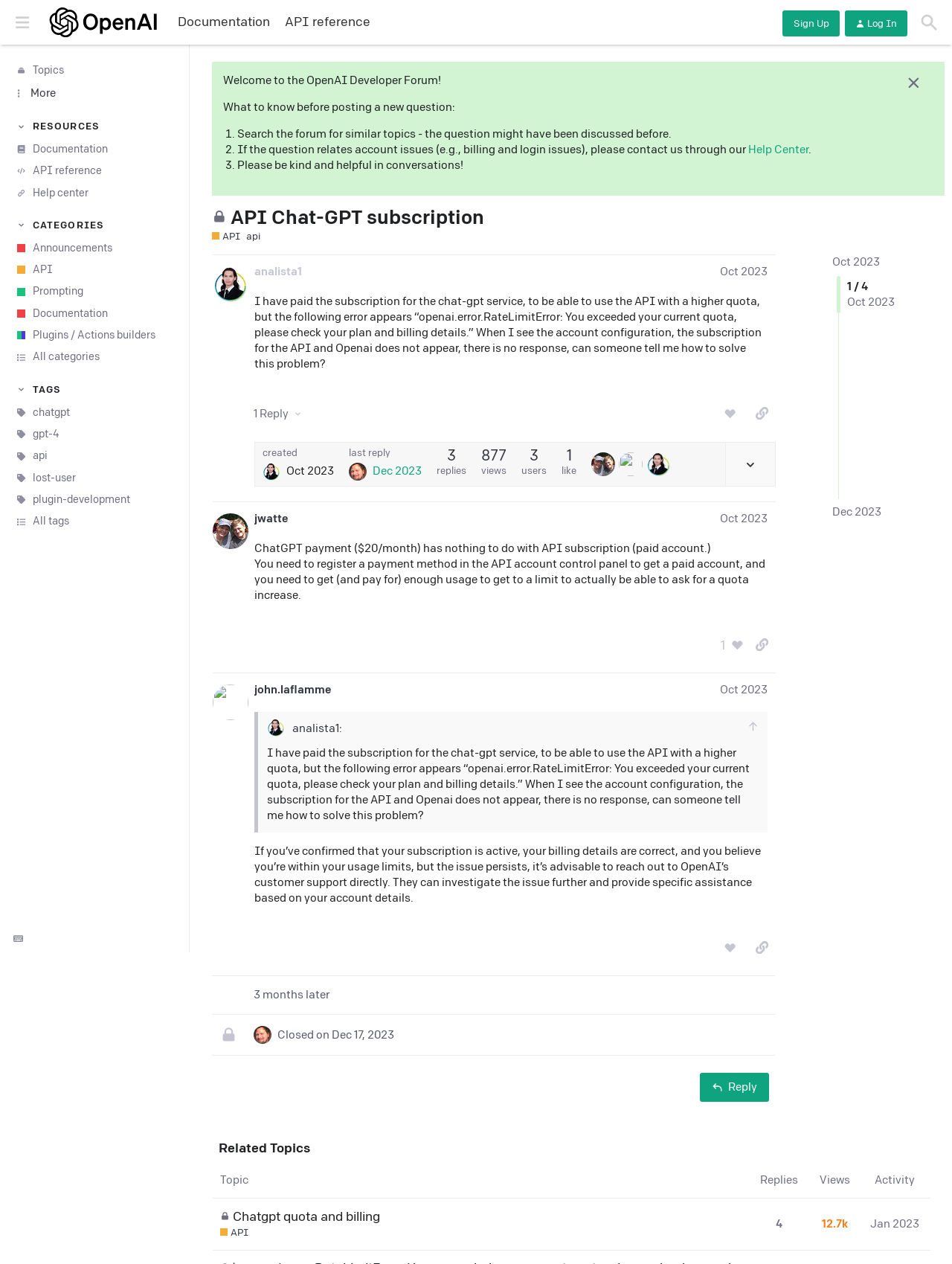What is the topic of the current discussion?
Please interpret the details in the image and answer the question thoroughly.

The topic of the current discussion can be found in the heading of the webpage, which says 'This topic is closed; it no longer accepts new replies API Chat-GPT subscription'.